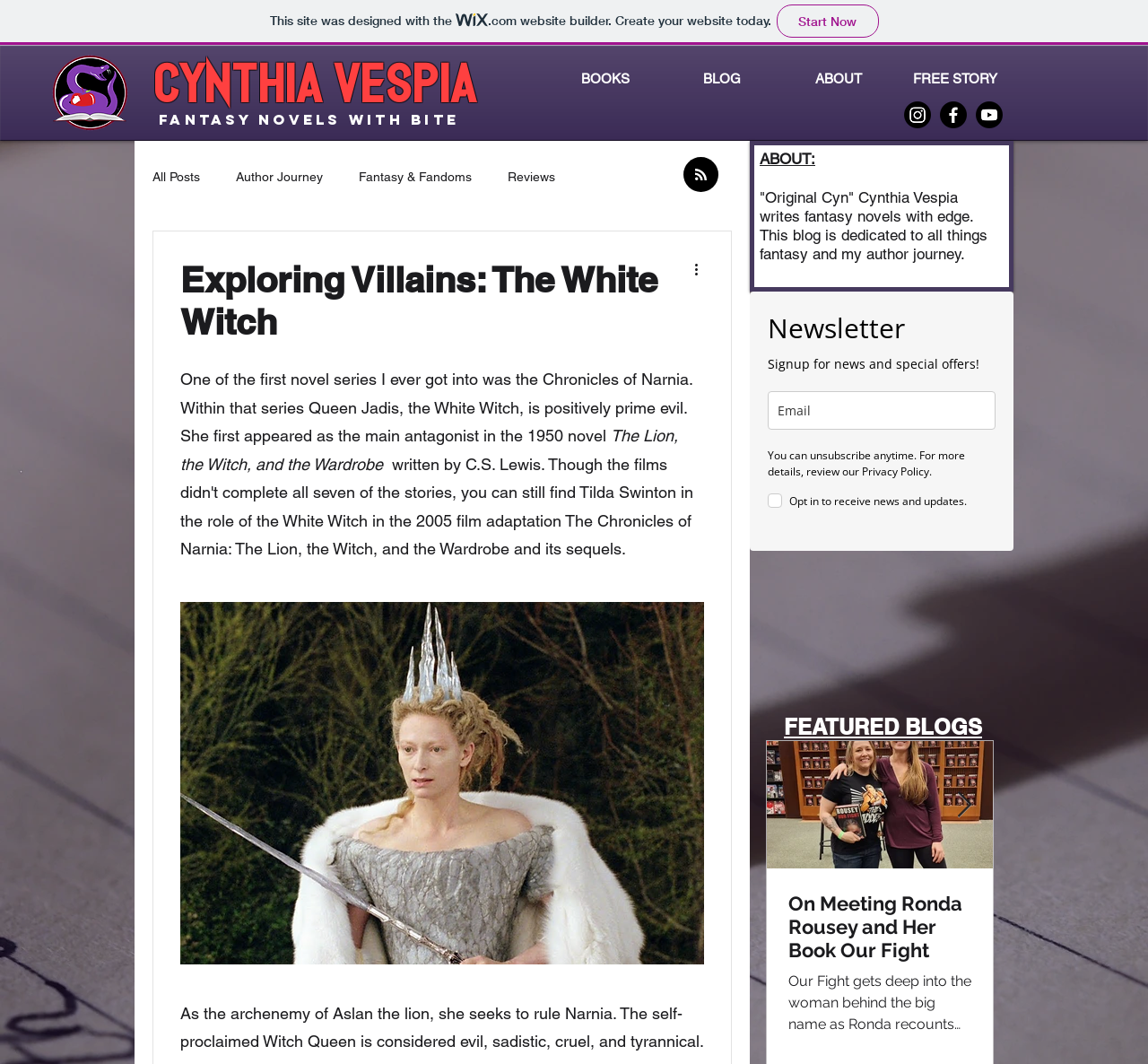Determine the coordinates of the bounding box for the clickable area needed to execute this instruction: "Click the 'BOOKS' link".

[0.477, 0.058, 0.578, 0.089]